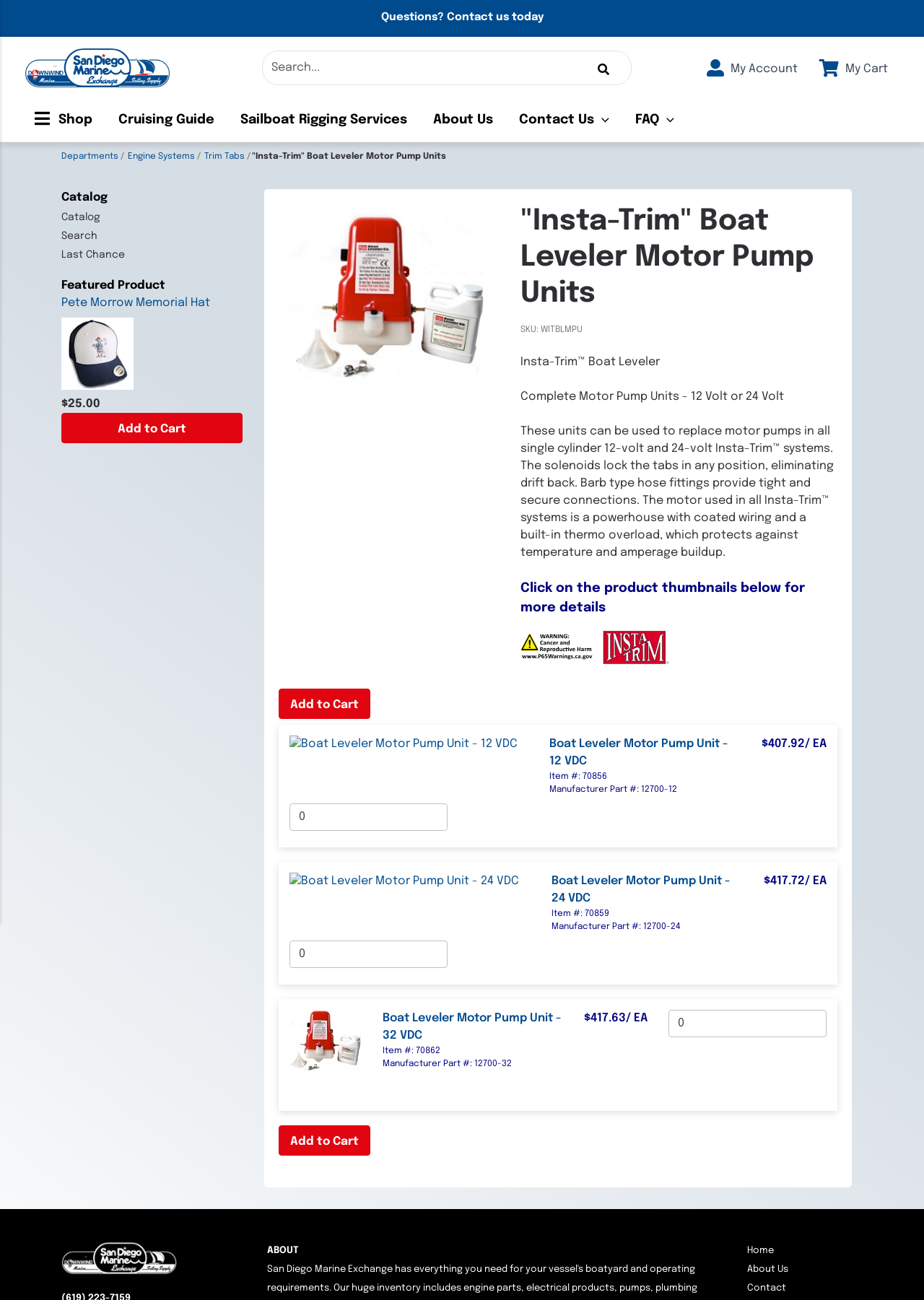Find the bounding box coordinates for the UI element that matches this description: "name="search[searchfor]" placeholder="Search..."".

[0.284, 0.039, 0.624, 0.065]